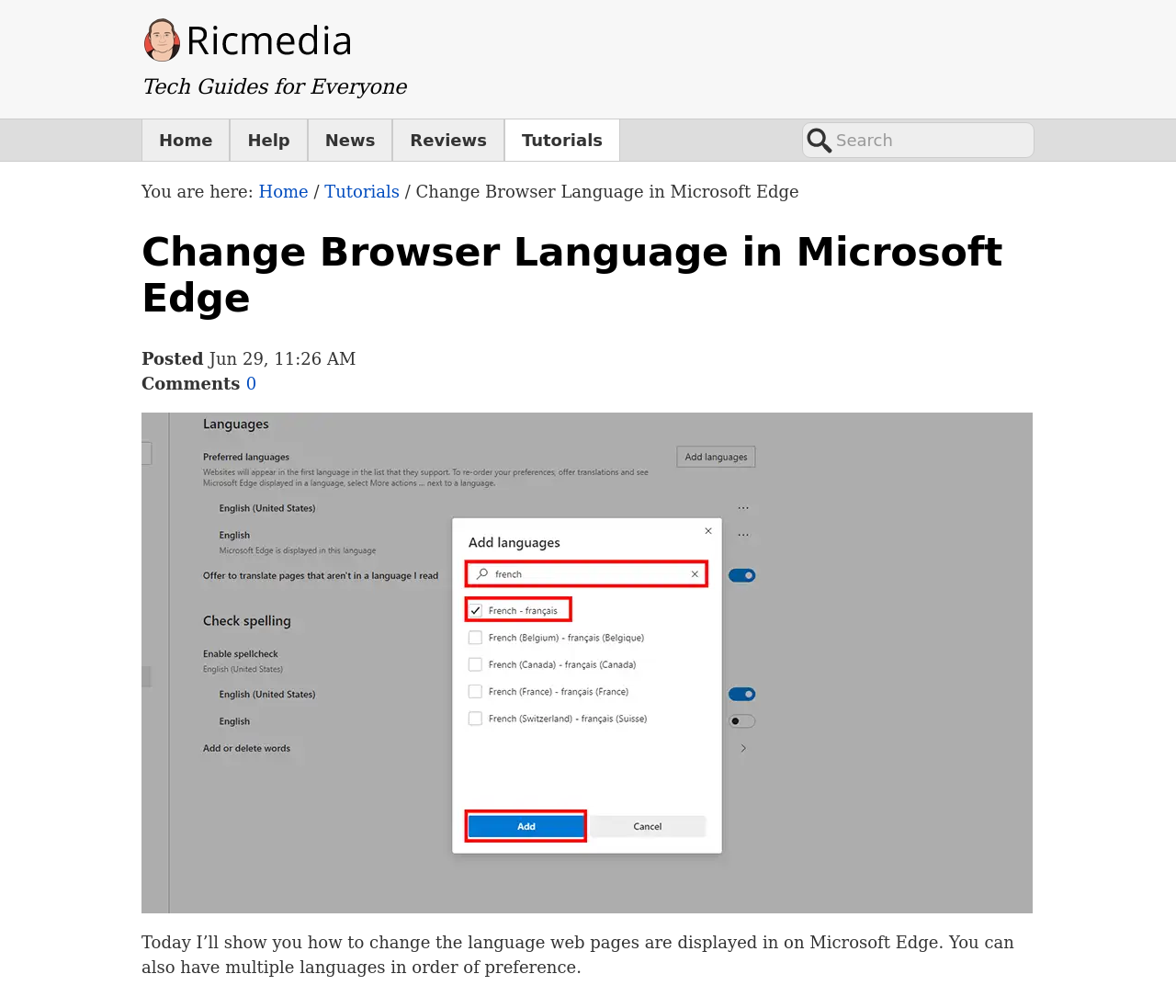What is the topic of the current article?
Look at the image and respond with a one-word or short phrase answer.

Change Browser Language in Microsoft Edge